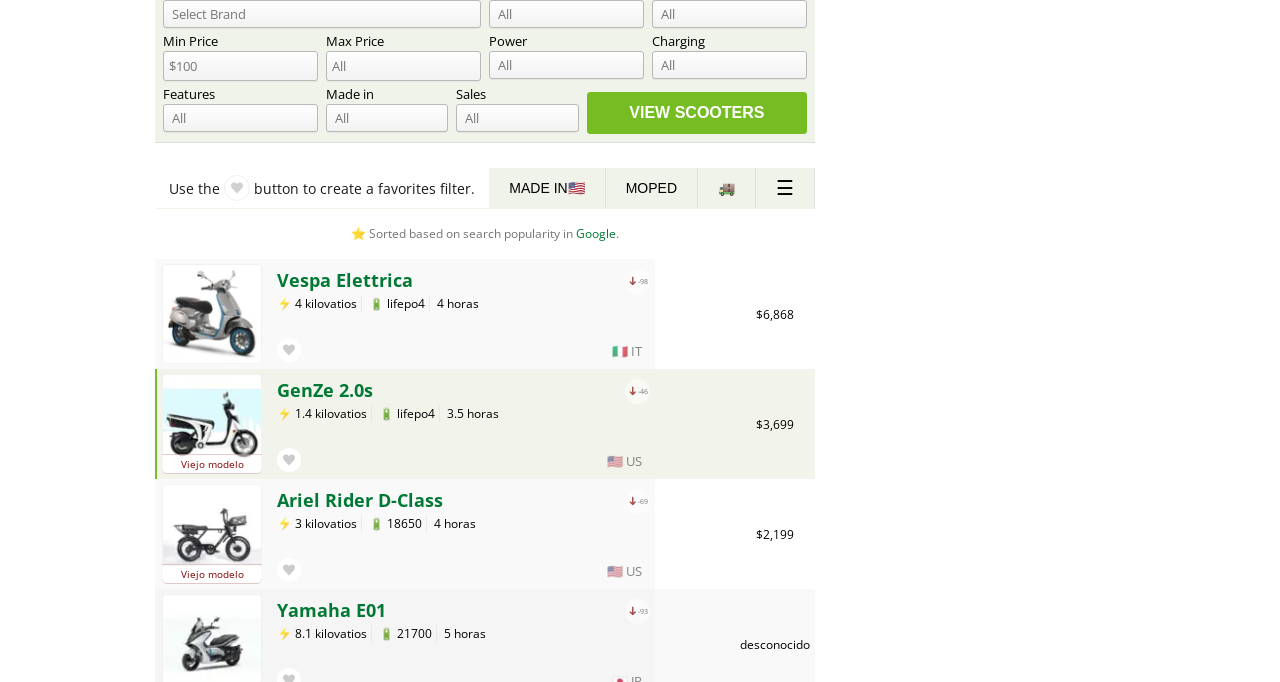Give a one-word or one-phrase response to the question:
What is the purpose of the 'View Scooters' button?

To view scooters